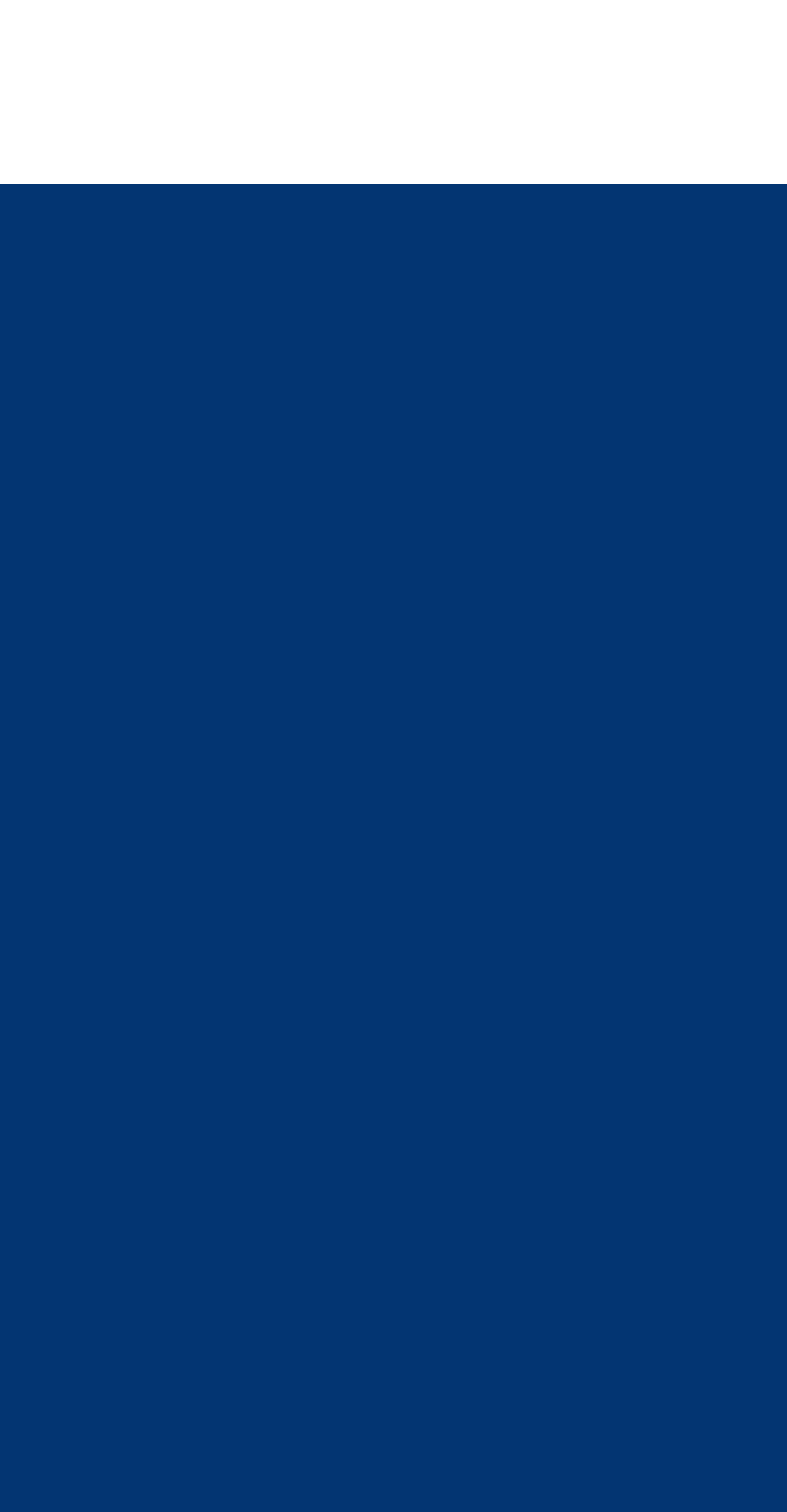Specify the bounding box coordinates of the element's region that should be clicked to achieve the following instruction: "View terms of use". The bounding box coordinates consist of four float numbers between 0 and 1, in the format [left, top, right, bottom].

[0.39, 0.359, 0.61, 0.39]